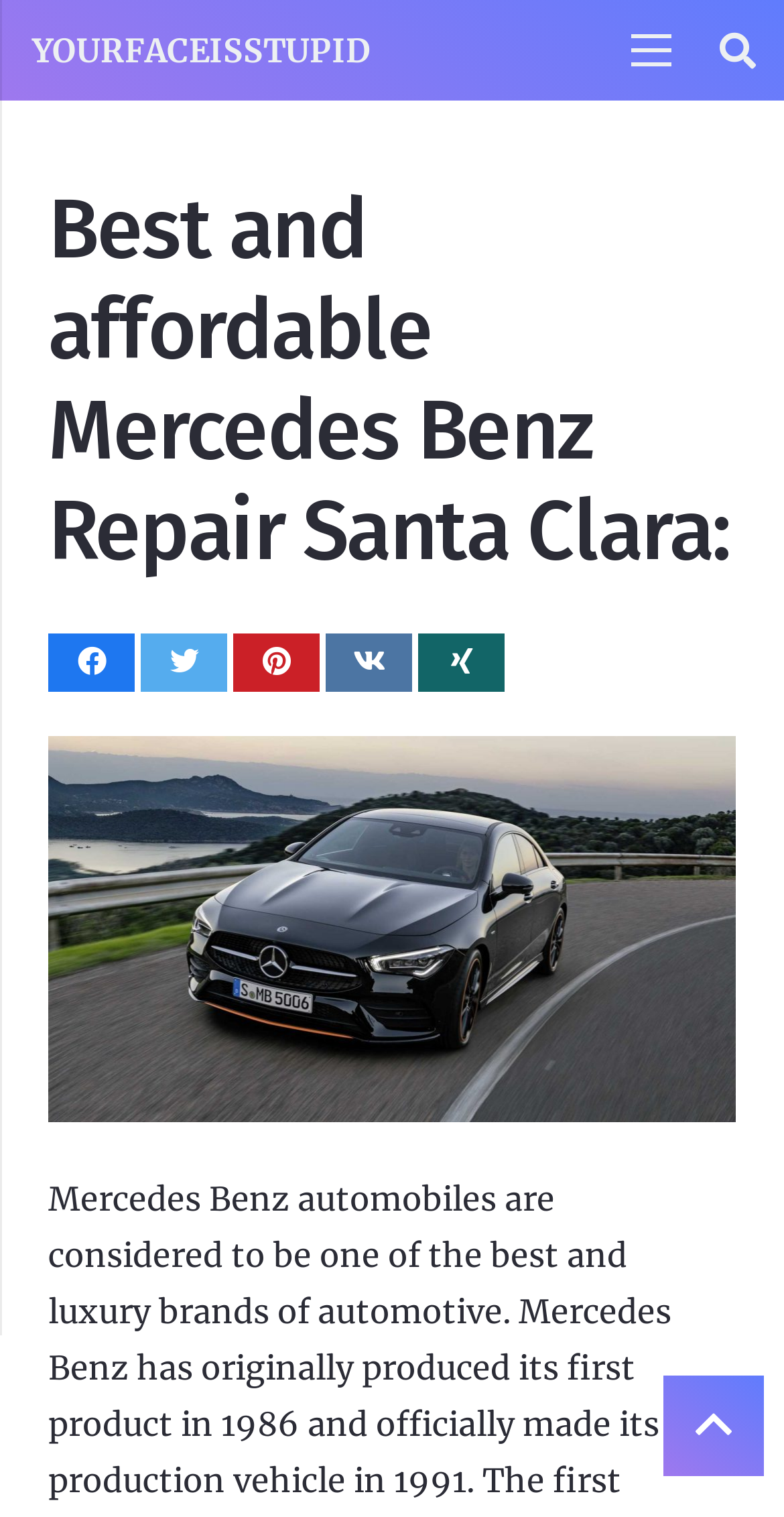Identify the bounding box coordinates for the UI element described as follows: "aria-label="Search"". Ensure the coordinates are four float numbers between 0 and 1, formatted as [left, top, right, bottom].

[0.89, 0.0, 0.992, 0.066]